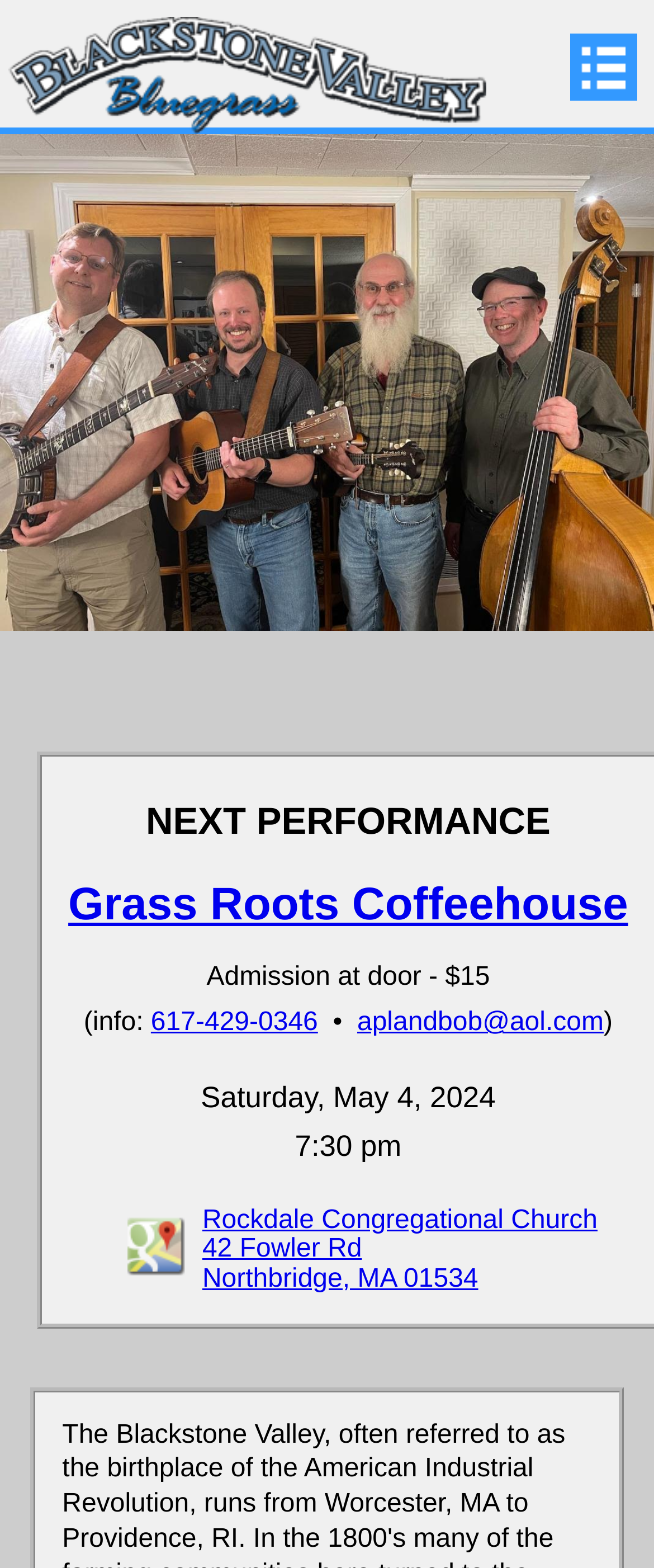Please extract the webpage's main title and generate its text content.

Blackstone Valley Bluegrass